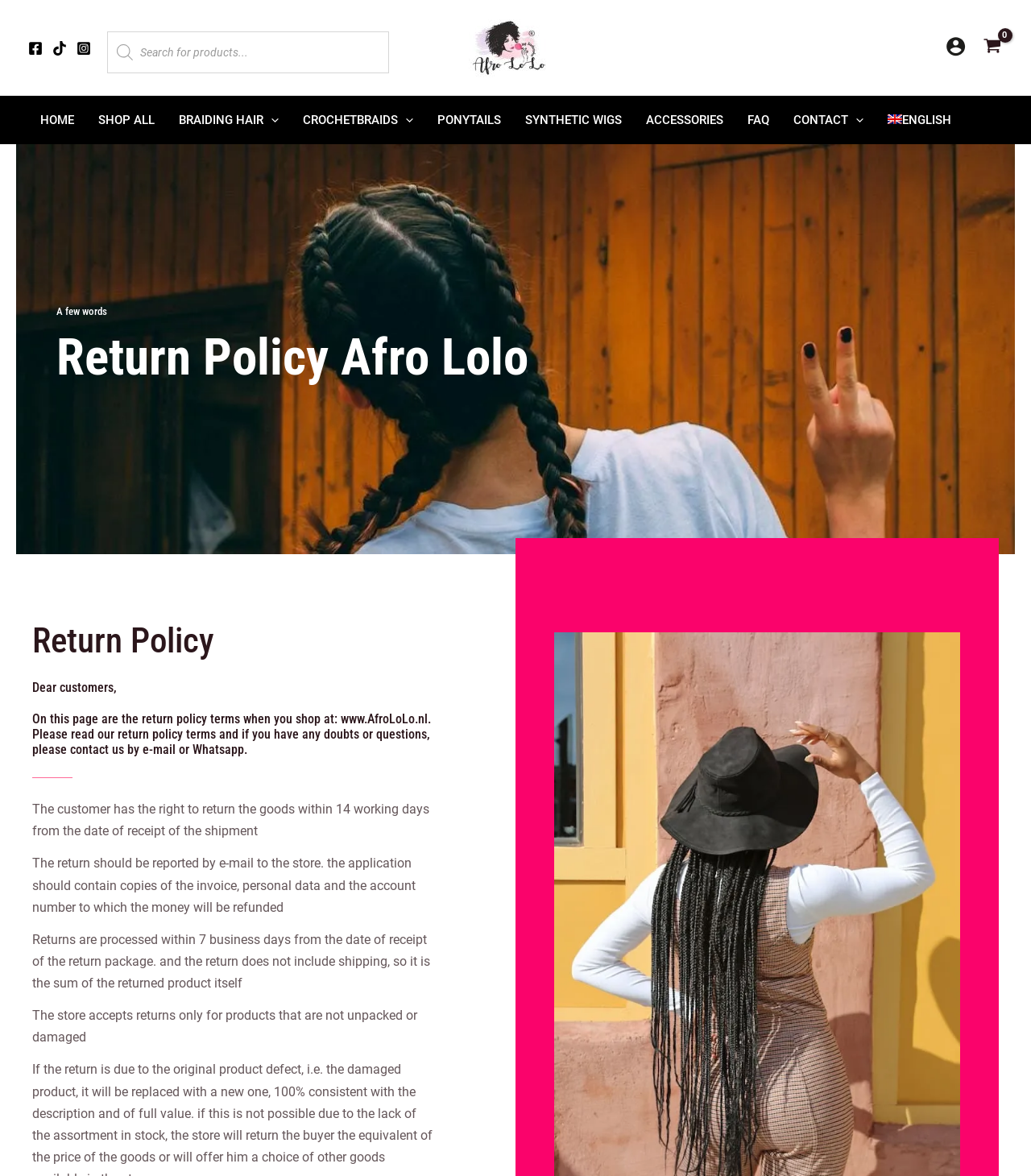Please locate the bounding box coordinates for the element that should be clicked to achieve the following instruction: "Contact us". Ensure the coordinates are given as four float numbers between 0 and 1, i.e., [left, top, right, bottom].

[0.758, 0.082, 0.849, 0.123]